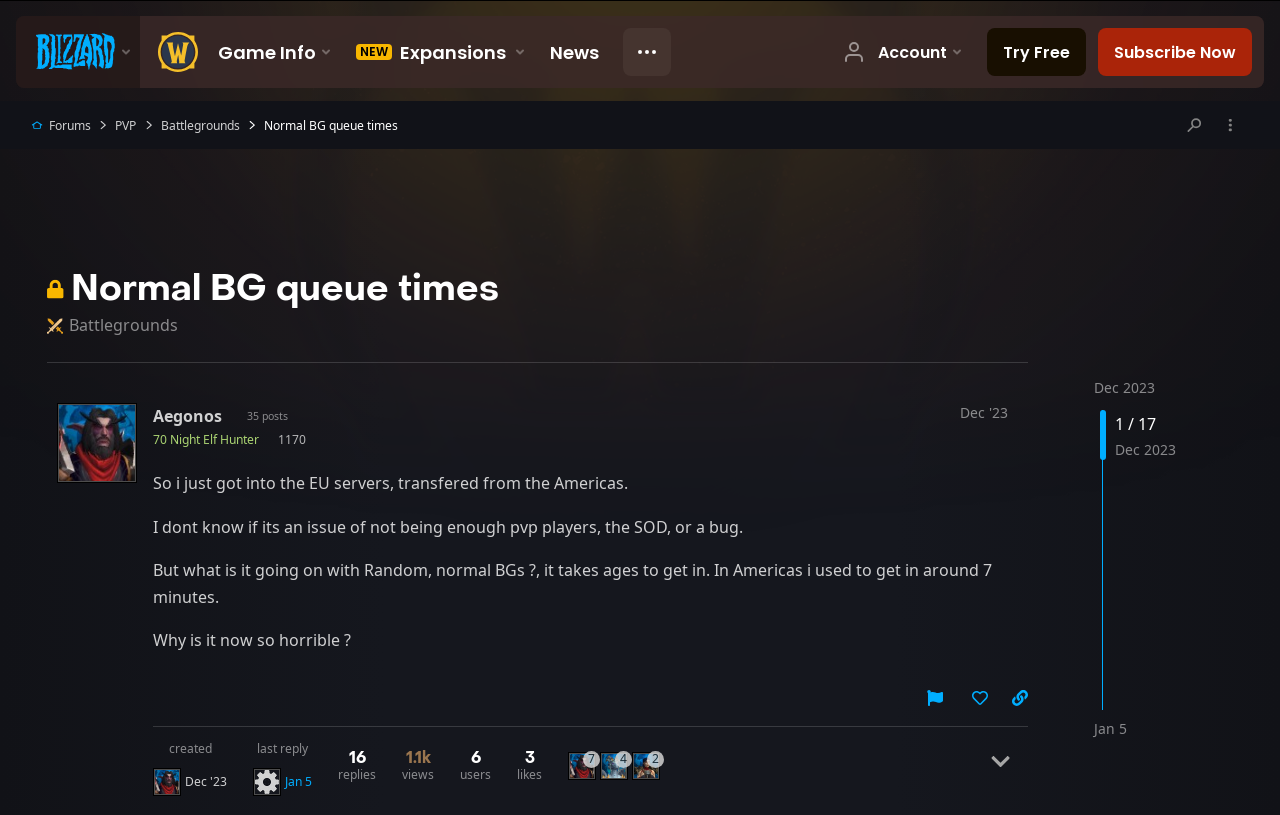How many posts does the user Aegonos have?
From the details in the image, answer the question comprehensively.

The user information section mentions '35 posts' next to the user name Aegonos, indicating that the user has 35 posts.